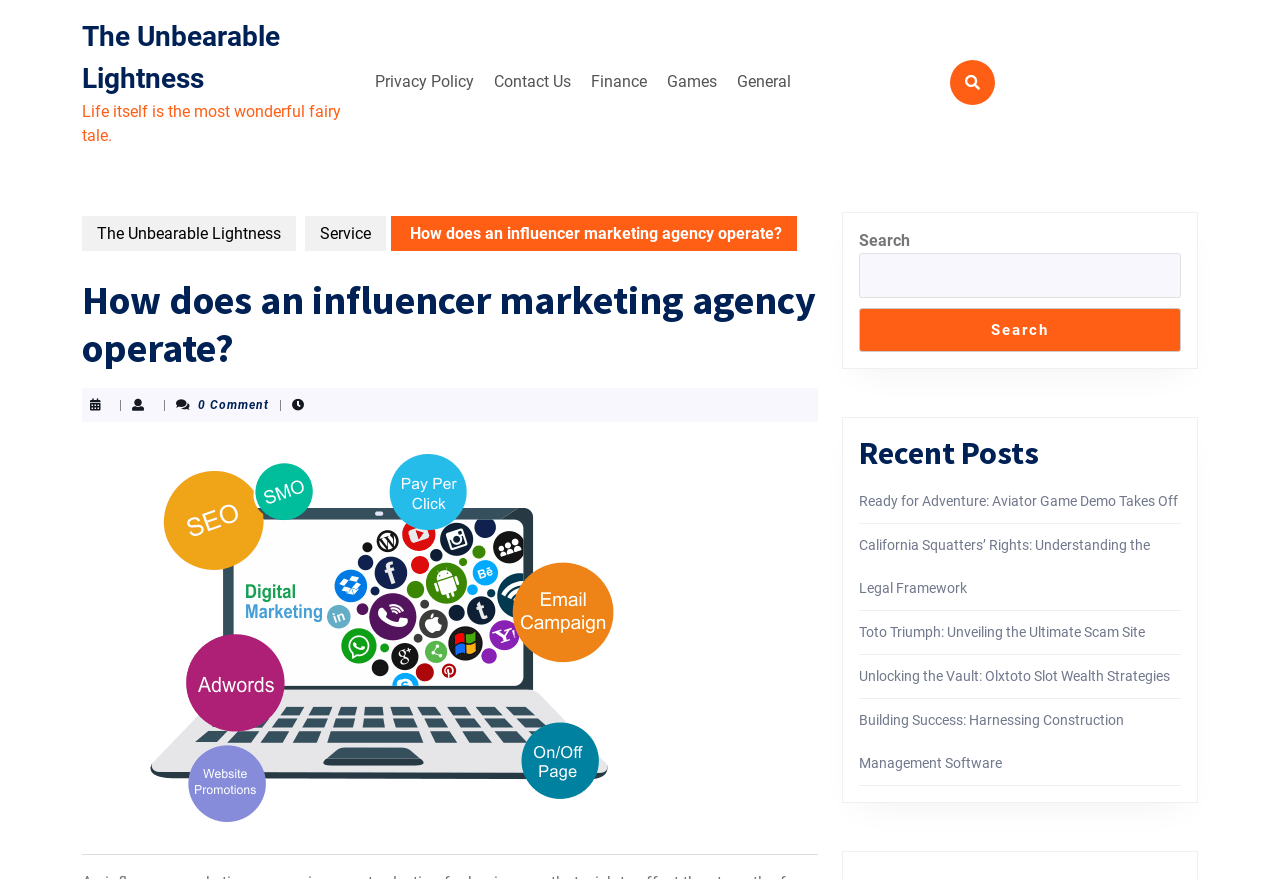Identify the bounding box coordinates for the region of the element that should be clicked to carry out the instruction: "Click on the 'Privacy Policy' link". The bounding box coordinates should be four float numbers between 0 and 1, i.e., [left, top, right, bottom].

[0.287, 0.071, 0.377, 0.116]